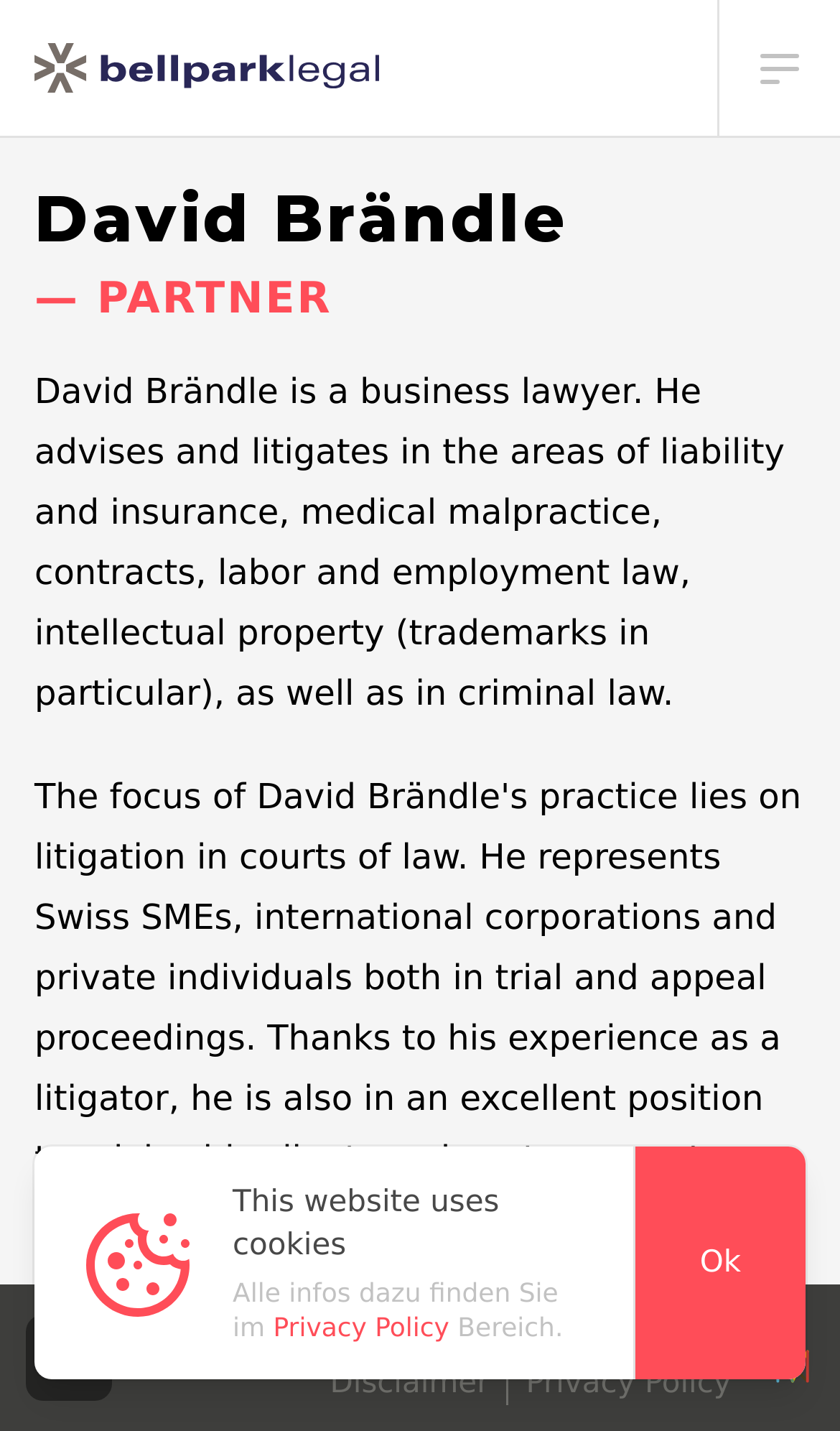Determine the bounding box coordinates for the region that must be clicked to execute the following instruction: "View the Privacy Policy".

[0.325, 0.917, 0.535, 0.938]